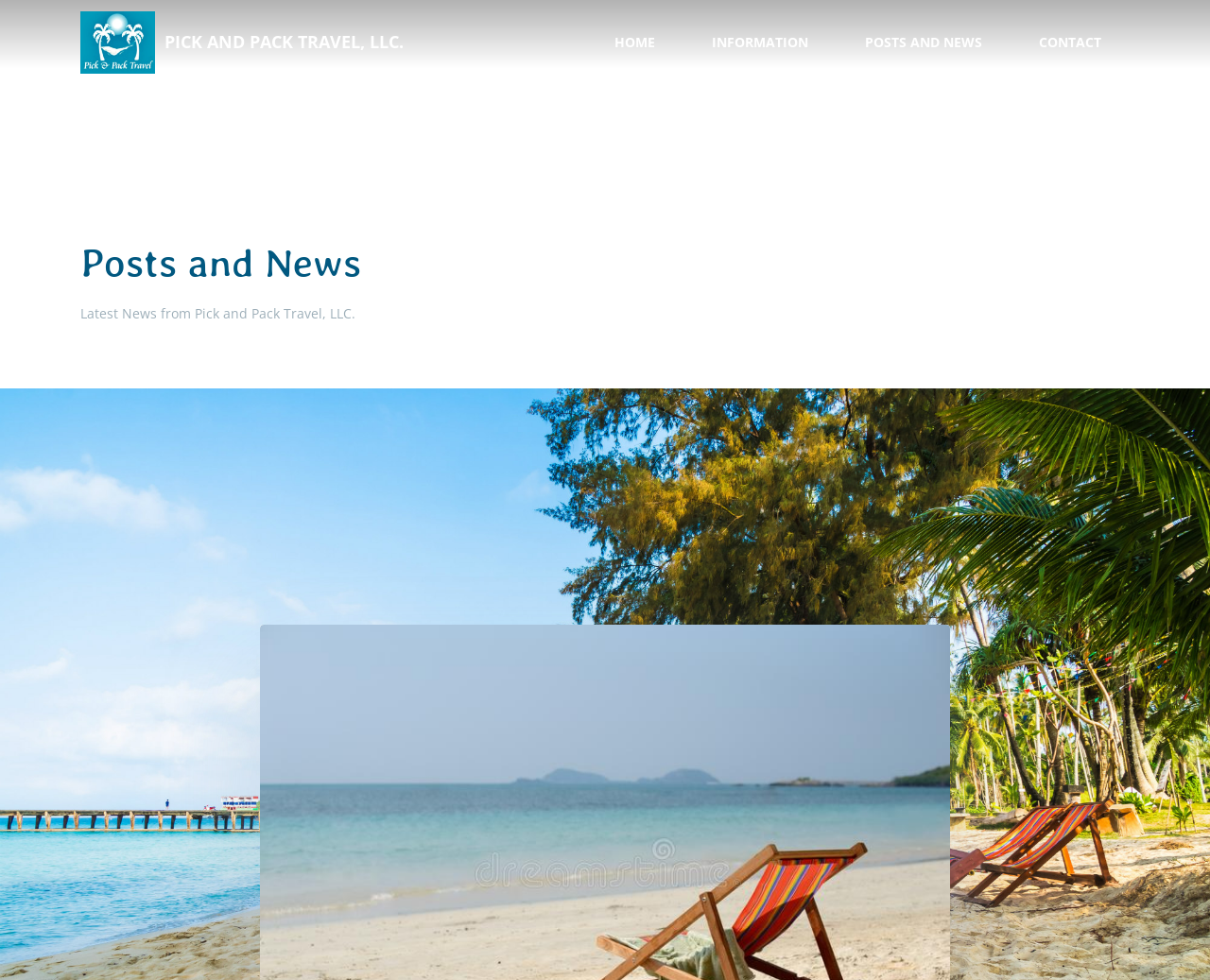Please give the bounding box coordinates of the area that should be clicked to fulfill the following instruction: "Sign in". The coordinates should be in the format of four float numbers from 0 to 1, i.e., [left, top, right, bottom].

None